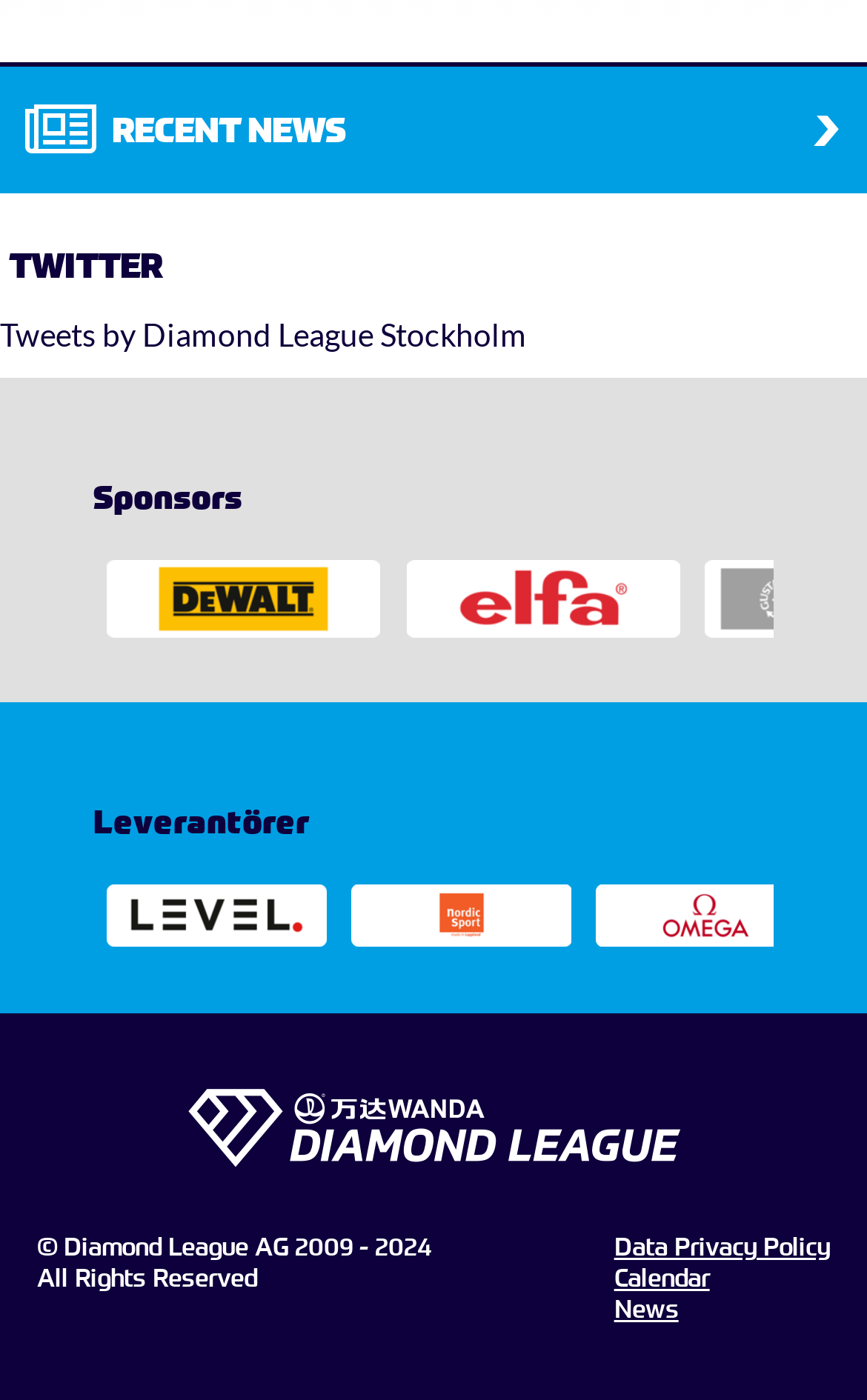What is the name of the event or organization?
Please respond to the question with a detailed and thorough explanation.

I found the answer by looking at the various elements referencing 'Diamond League', such as the link element with the text 'Tweets by Diamond League Stockholm' at coordinates [0.0, 0.225, 0.608, 0.252] and the StaticText element with the text '© Diamond League AG 2009 - 2024' at coordinates [0.043, 0.88, 0.497, 0.902]. This suggests that the webpage is related to the Diamond League event or organization.